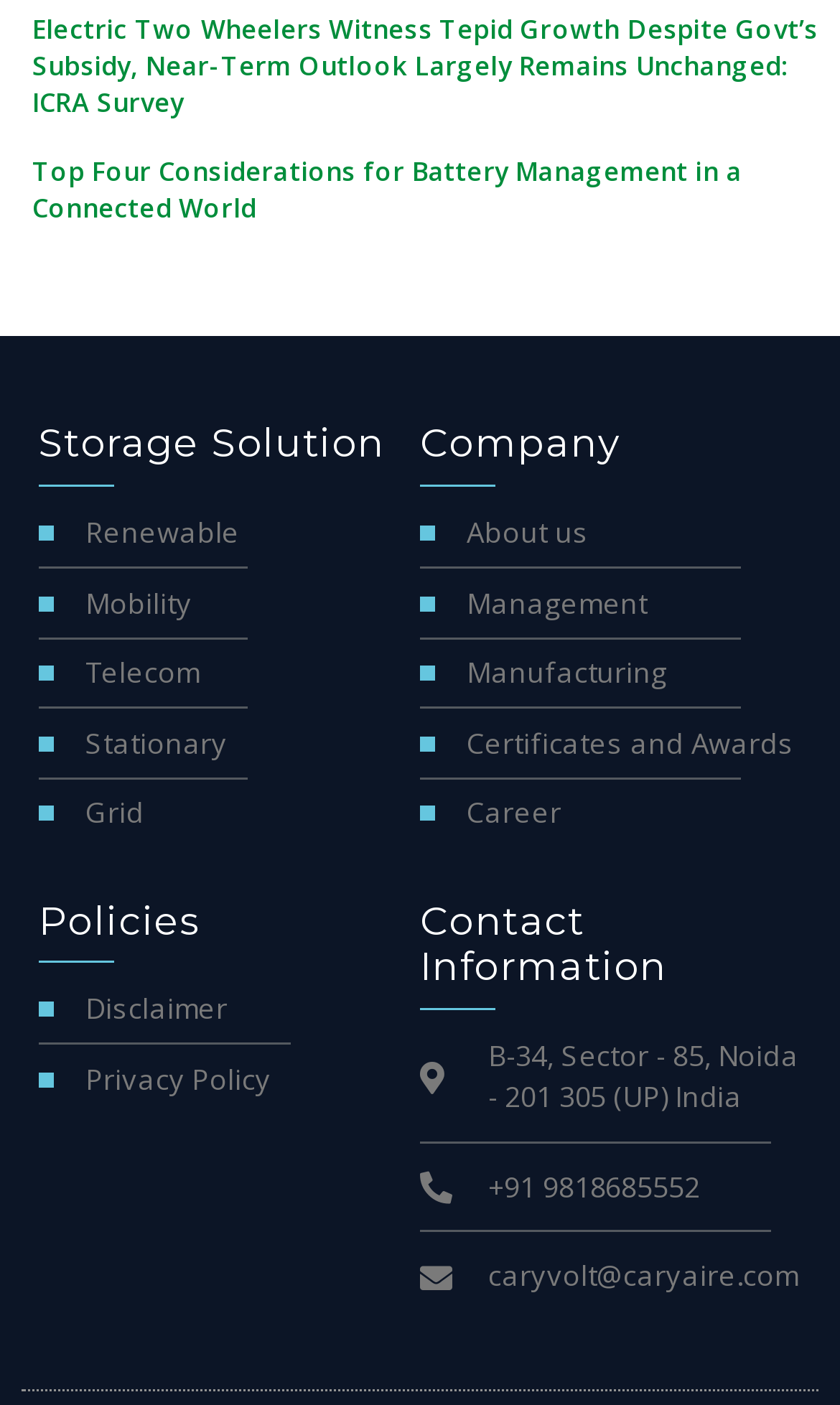What is the phone number of the company?
Give a one-word or short-phrase answer derived from the screenshot.

+91 9818685552